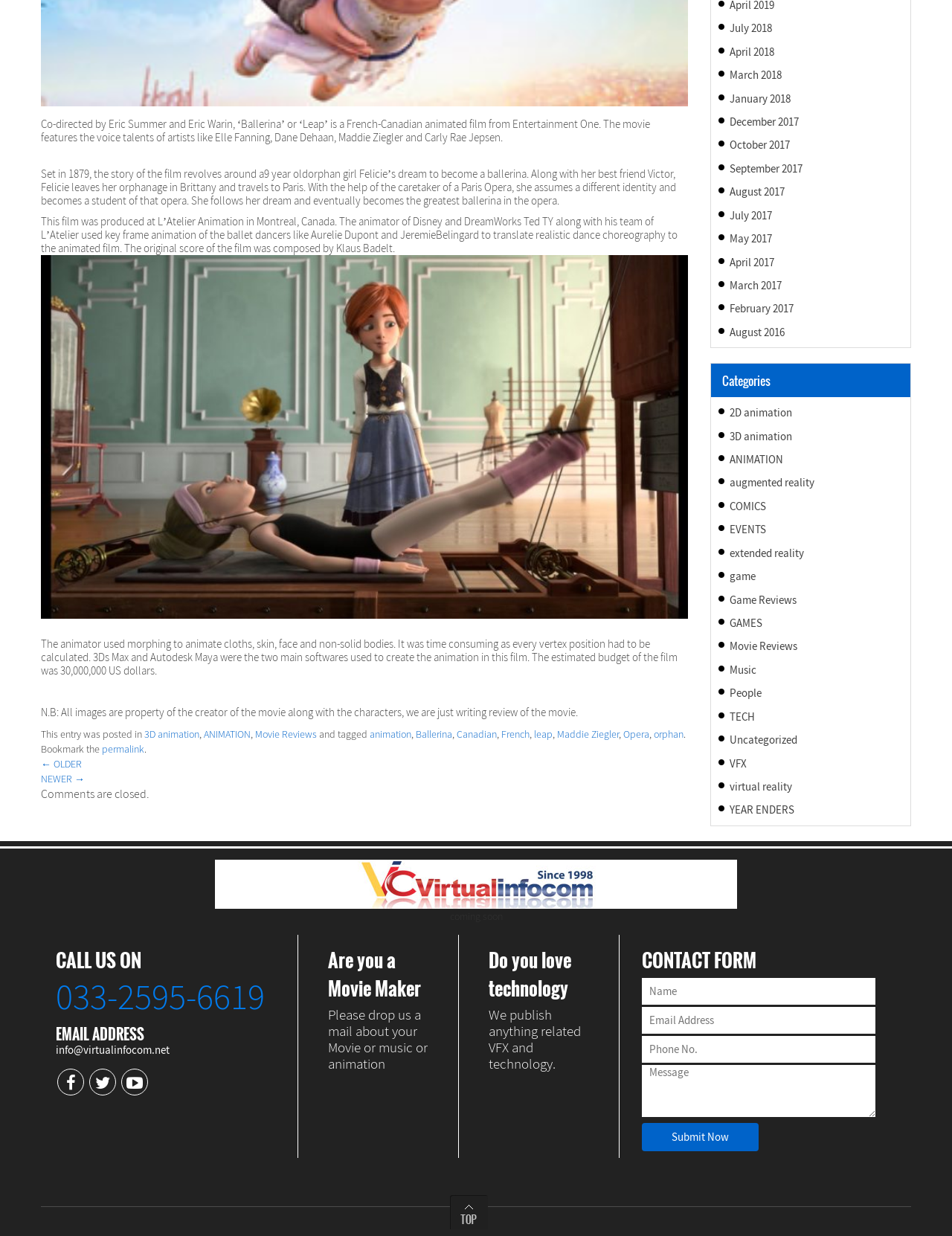What is the profession of the person mentioned alongside Jeremie Belingard?
Answer with a single word or phrase, using the screenshot for reference.

ballet dancer